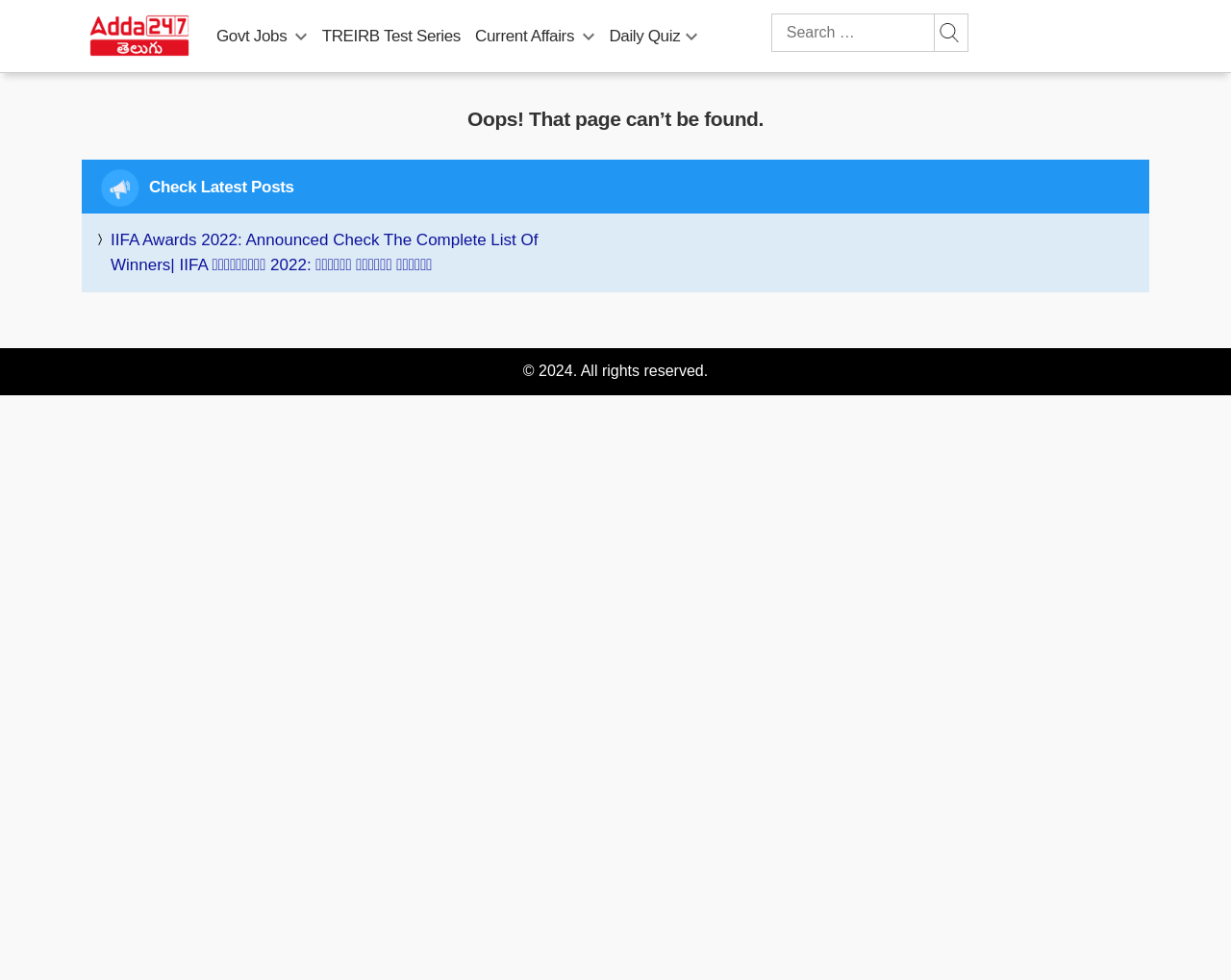Articulate a complete and detailed caption of the webpage elements.

The webpage appears to be a search results page or an error page, with a prominent heading "Oops! That page can’t be found." at the top. Below this heading, there is a smaller heading "Check Latest Posts". 

On the top left, there is a link "Telugu govt jobs" accompanied by an image with the same description. To the right of this link, there is a navigation menu labeled "Top Menu" with several links, including "Govt Jobs", "TREIRB Test Series", "Current Affairs", and "Daily Quiz", each with a corresponding button. 

On the top right, there is a search bar with a label "Search for:" and a search button. 

In the main content area, there is a single link "IIFA Awards 2022: Announced Check The Complete List Of Winners| IIFA అవార్డులు 2022: విజేతల పూర్తి జాబితా" which takes up a significant portion of the page. 

At the bottom of the page, there is a copyright notice "© 2024. All rights reserved."